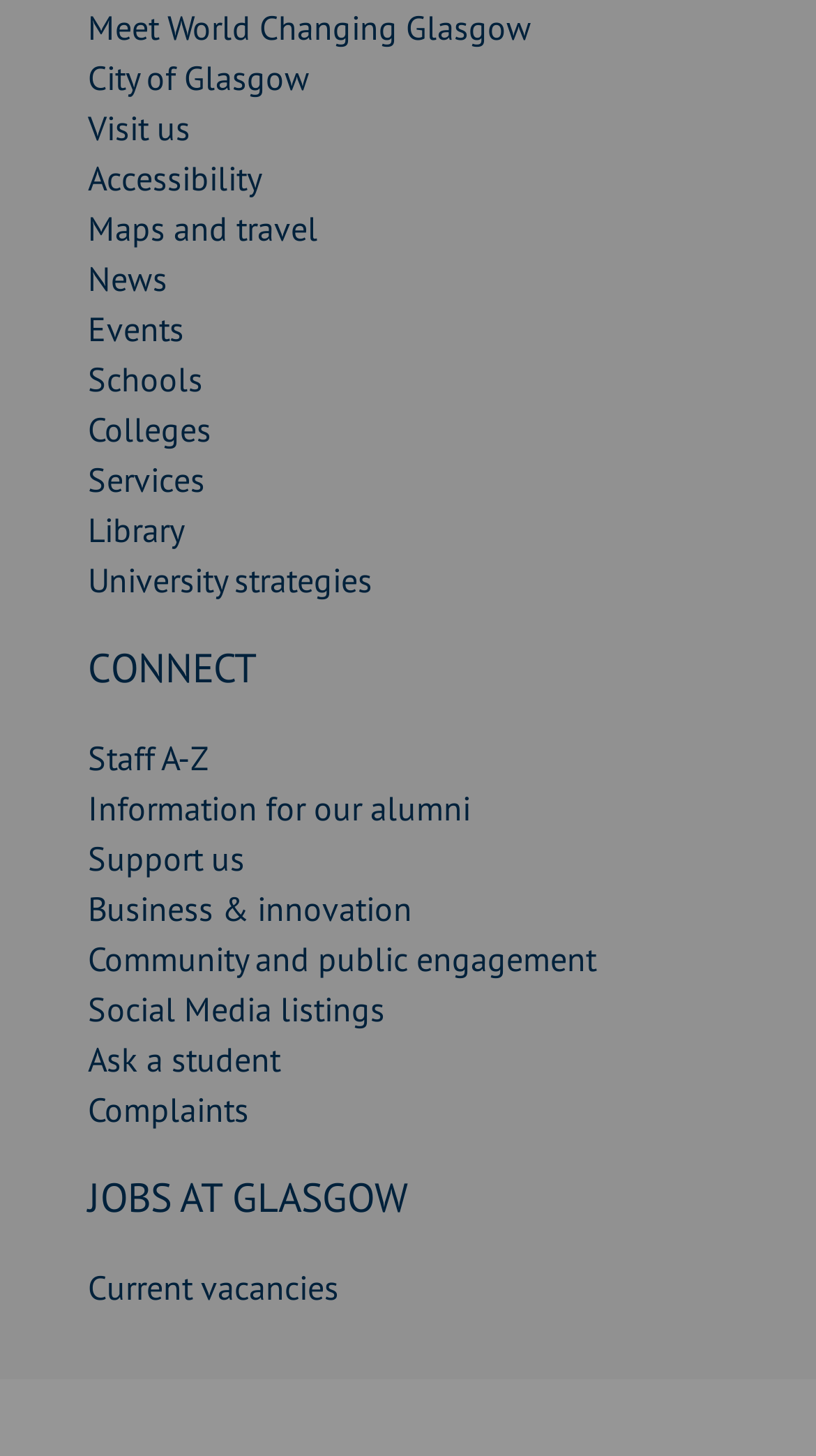Identify the bounding box coordinates of the clickable region to carry out the given instruction: "Explore the CONNECT section".

[0.108, 0.439, 0.892, 0.48]